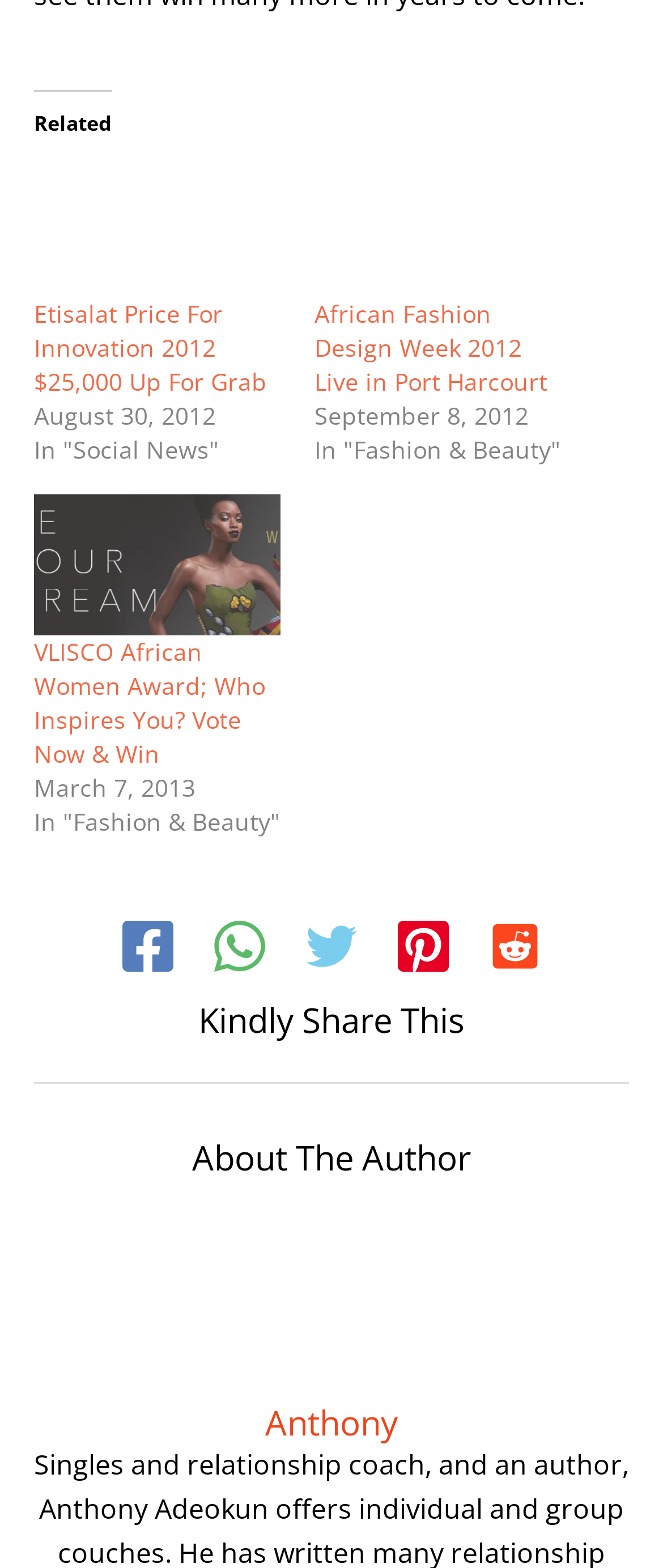Reply to the question with a brief word or phrase: How many social media links are available?

5